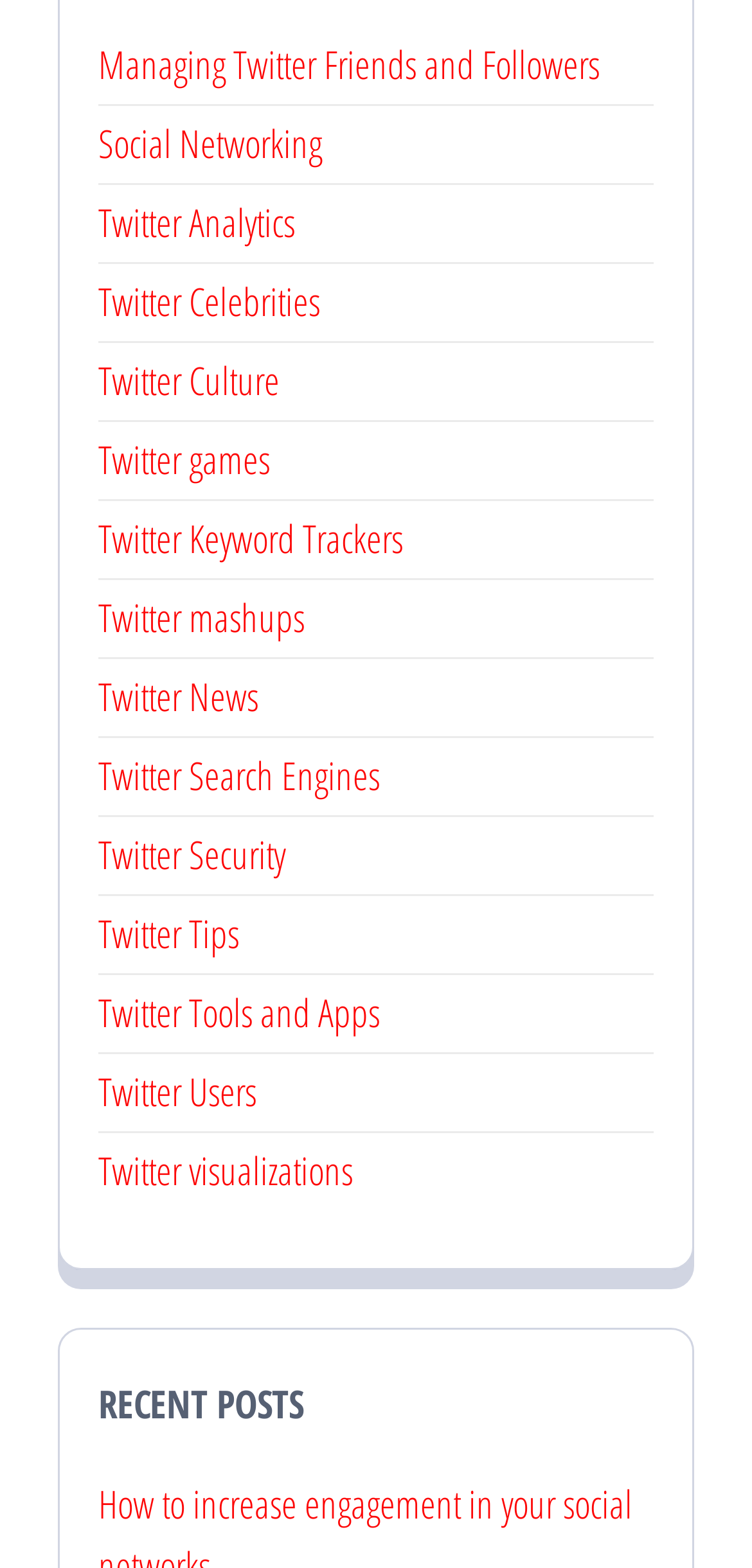Provide the bounding box coordinates of the area you need to click to execute the following instruction: "Browse Twitter Tools and Apps".

[0.131, 0.629, 0.505, 0.662]